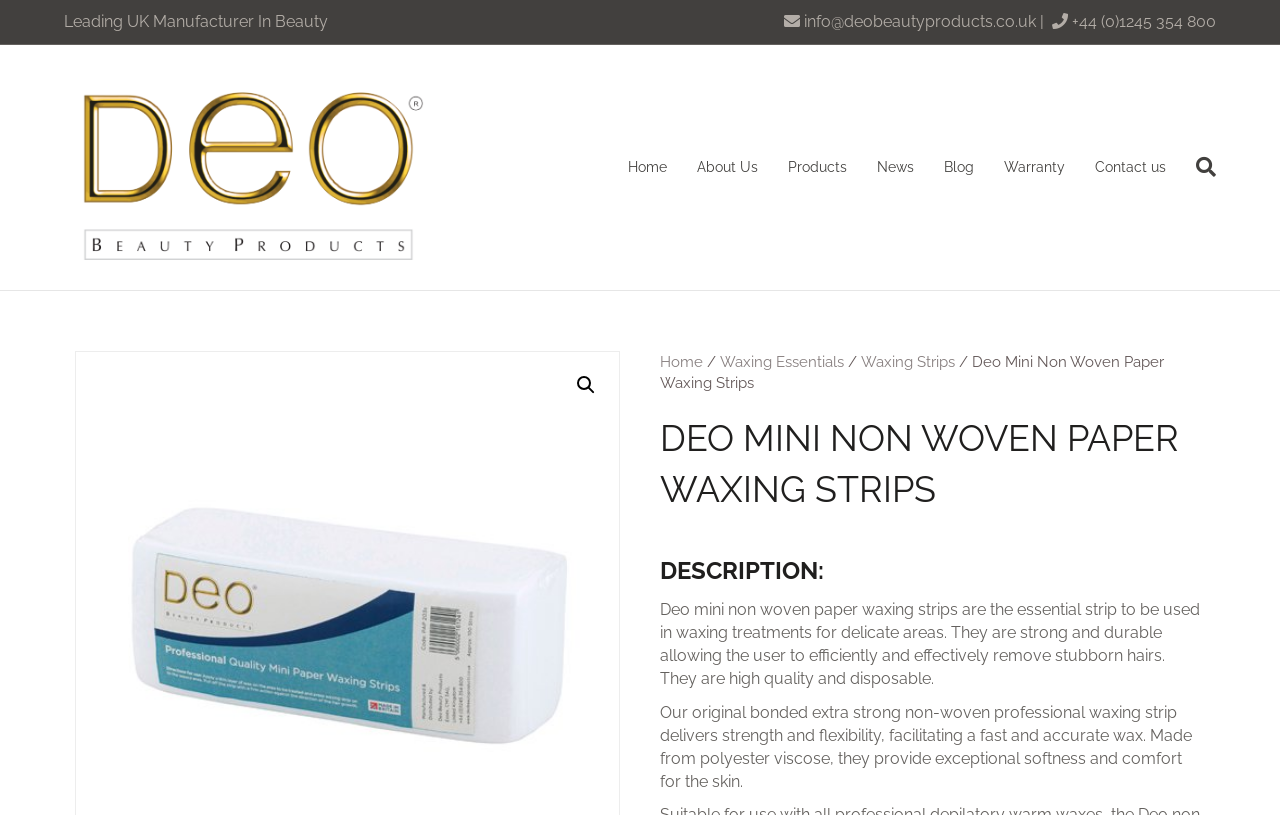What is the phone number of the company?
Provide a detailed and extensive answer to the question.

I found the phone number of the company by looking at the top section of the webpage, where the contact information is usually displayed. The phone number is written as '+44 (0)1245 354 800'.